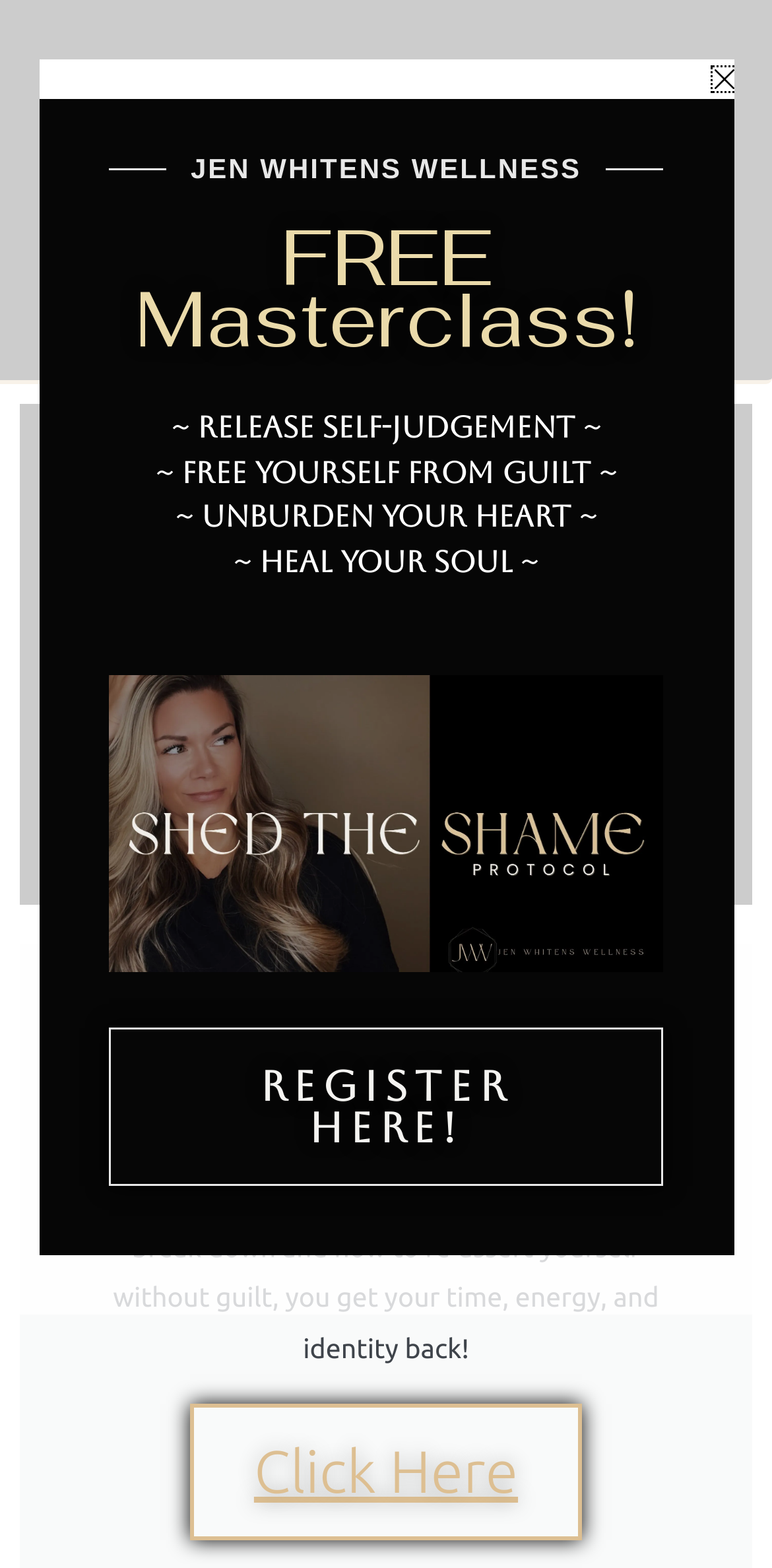Using the details in the image, give a detailed response to the question below:
What is the theme of the free masterclass?

I found the answer by looking at the static text elements with the content '~ RELEASE SELF-JUDGEMENT ~' and '~ FREE YOURSELF FROM GUILT ~', which suggest that the theme of the free masterclass is related to releasing self-judgement and guilt.